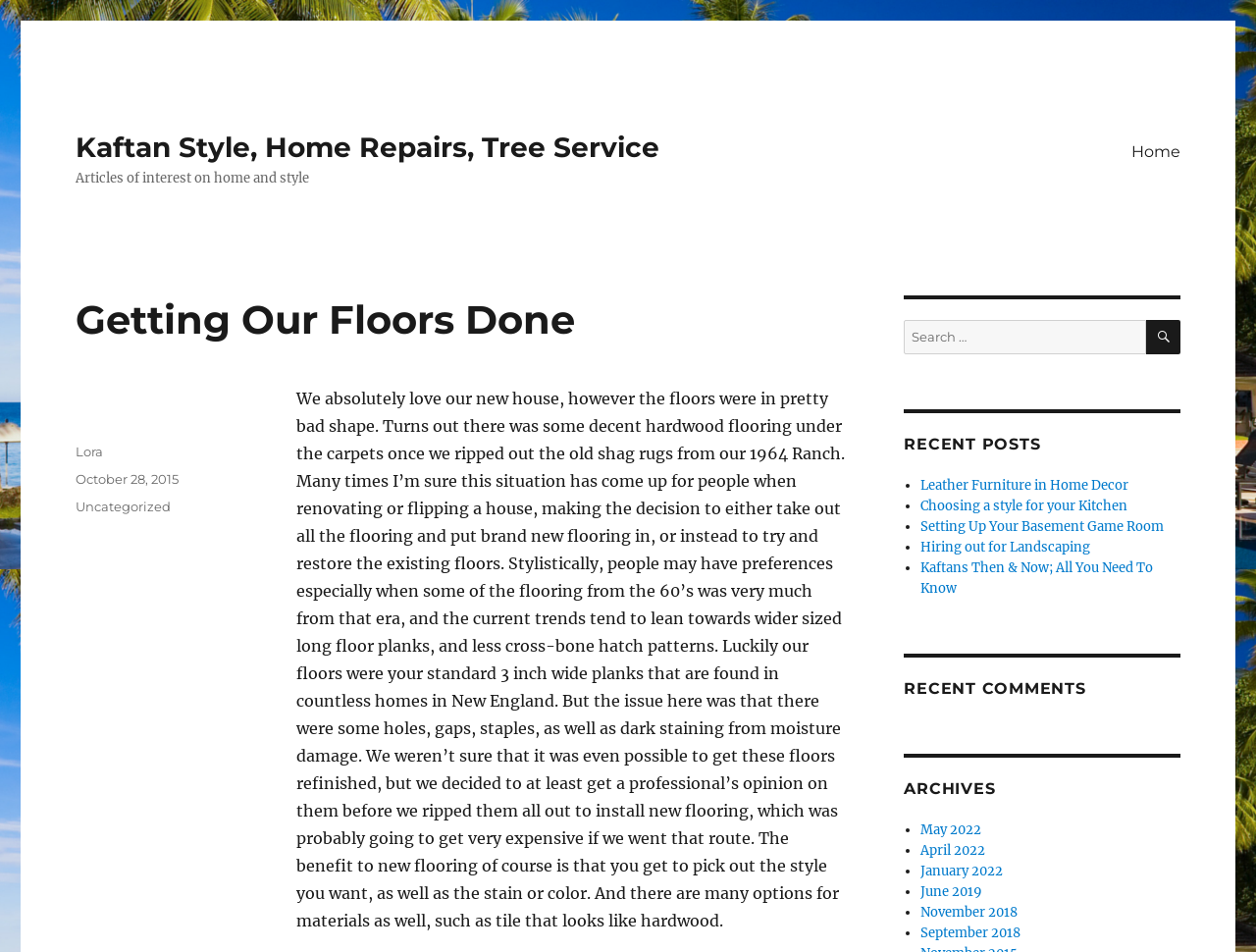Please use the details from the image to answer the following question comprehensively:
What is the title of the first recent post?

The title of the first recent post can be found in the 'RECENT POSTS' section of the webpage, where it lists several links to recent posts, and the first one is 'Leather Furniture in Home Decor'.